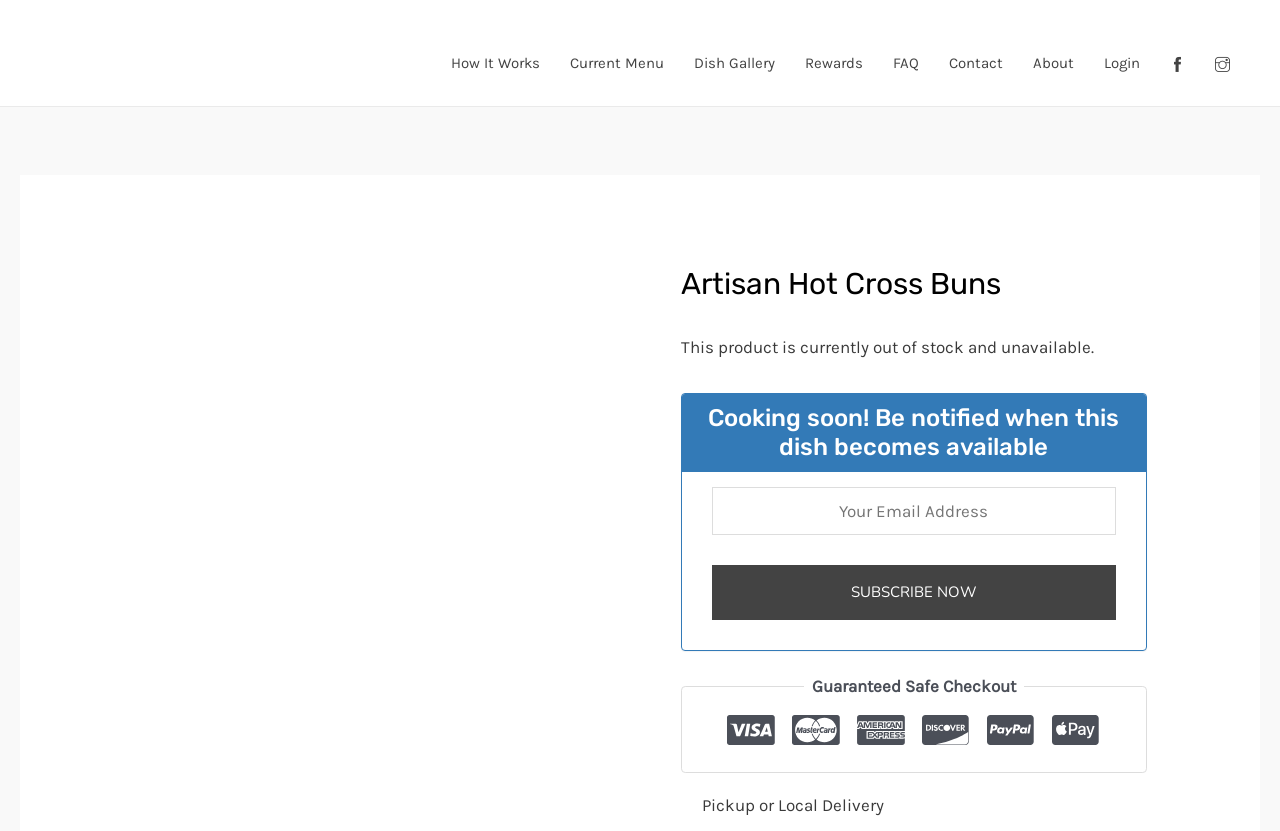Identify and provide the bounding box coordinates of the UI element described: "alt="adelaide-vegan-food"". The coordinates should be formatted as [left, top, right, bottom], with each number being a float between 0 and 1.

[0.027, 0.061, 0.177, 0.086]